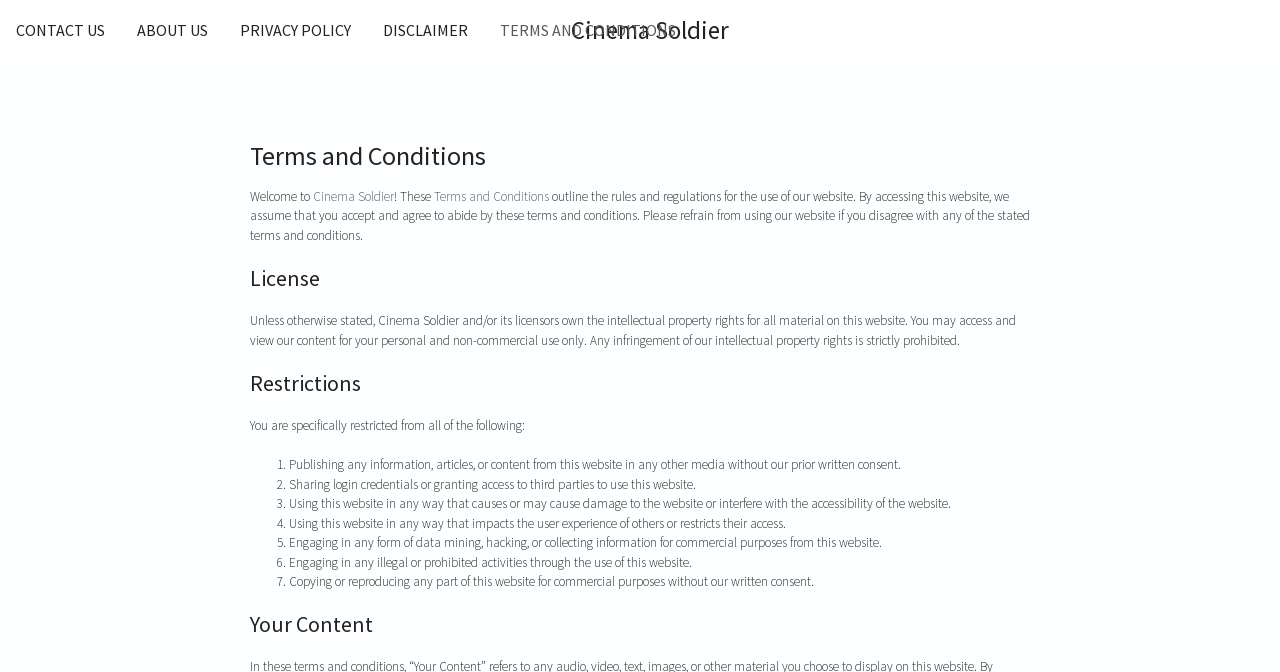Please answer the following question using a single word or phrase: 
What is the name of the website?

Cinema Soldier